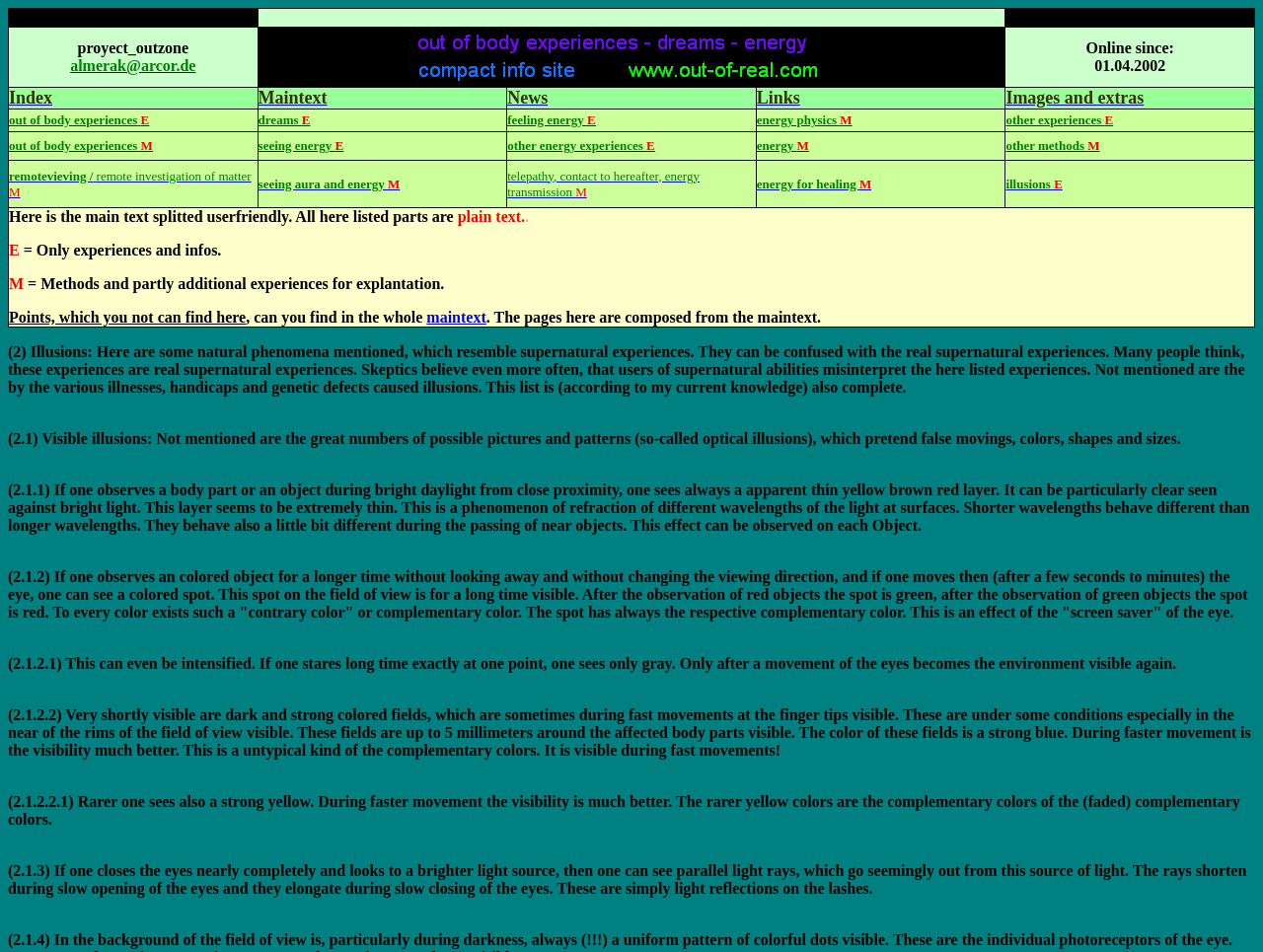Given the following UI element description: "seeing aura and energy", find the bounding box coordinates in the webpage screenshot.

[0.204, 0.185, 0.307, 0.201]